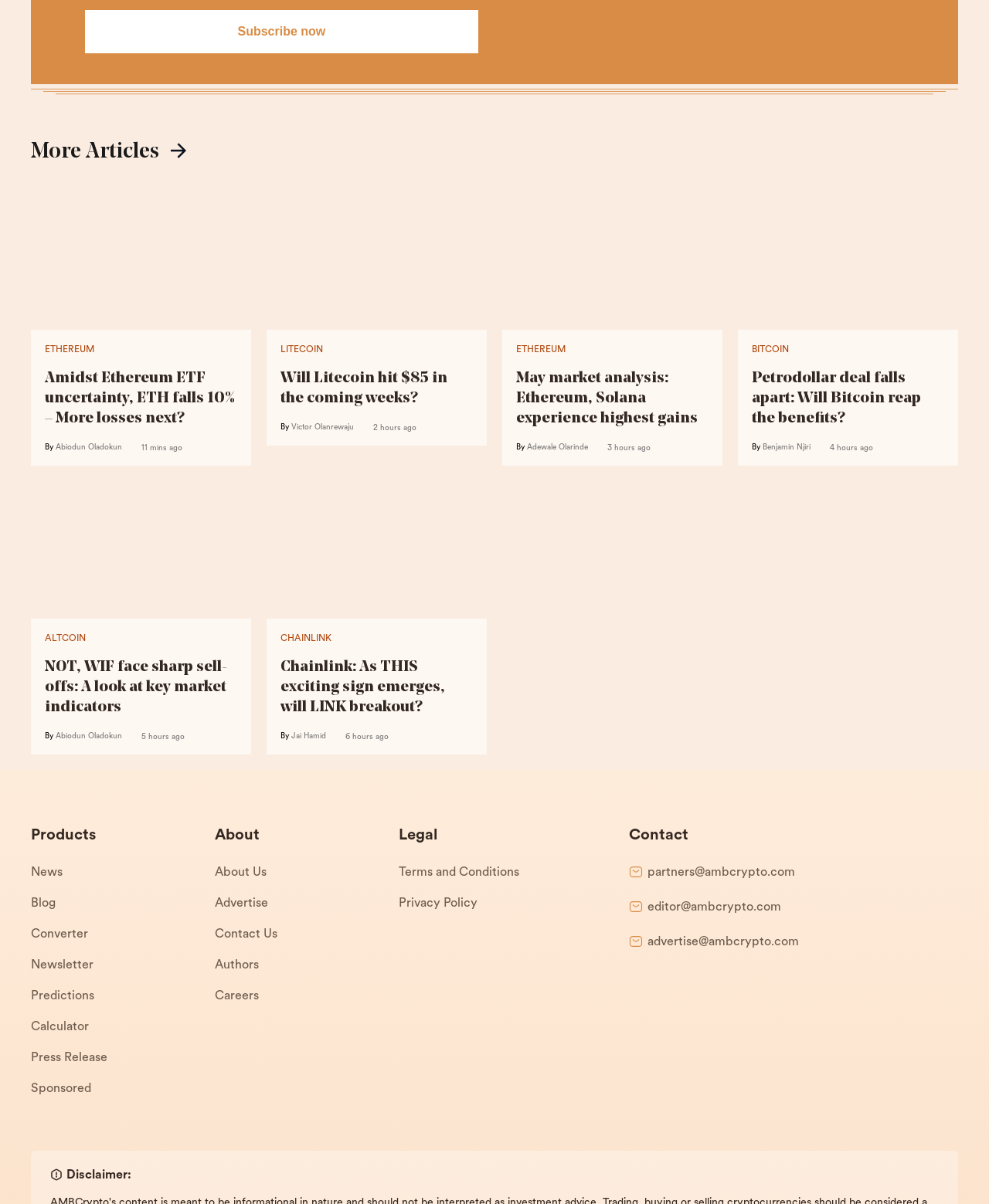Locate the bounding box coordinates of the element I should click to achieve the following instruction: "Click on the 'ETHEREUM' link".

[0.045, 0.164, 0.095, 0.172]